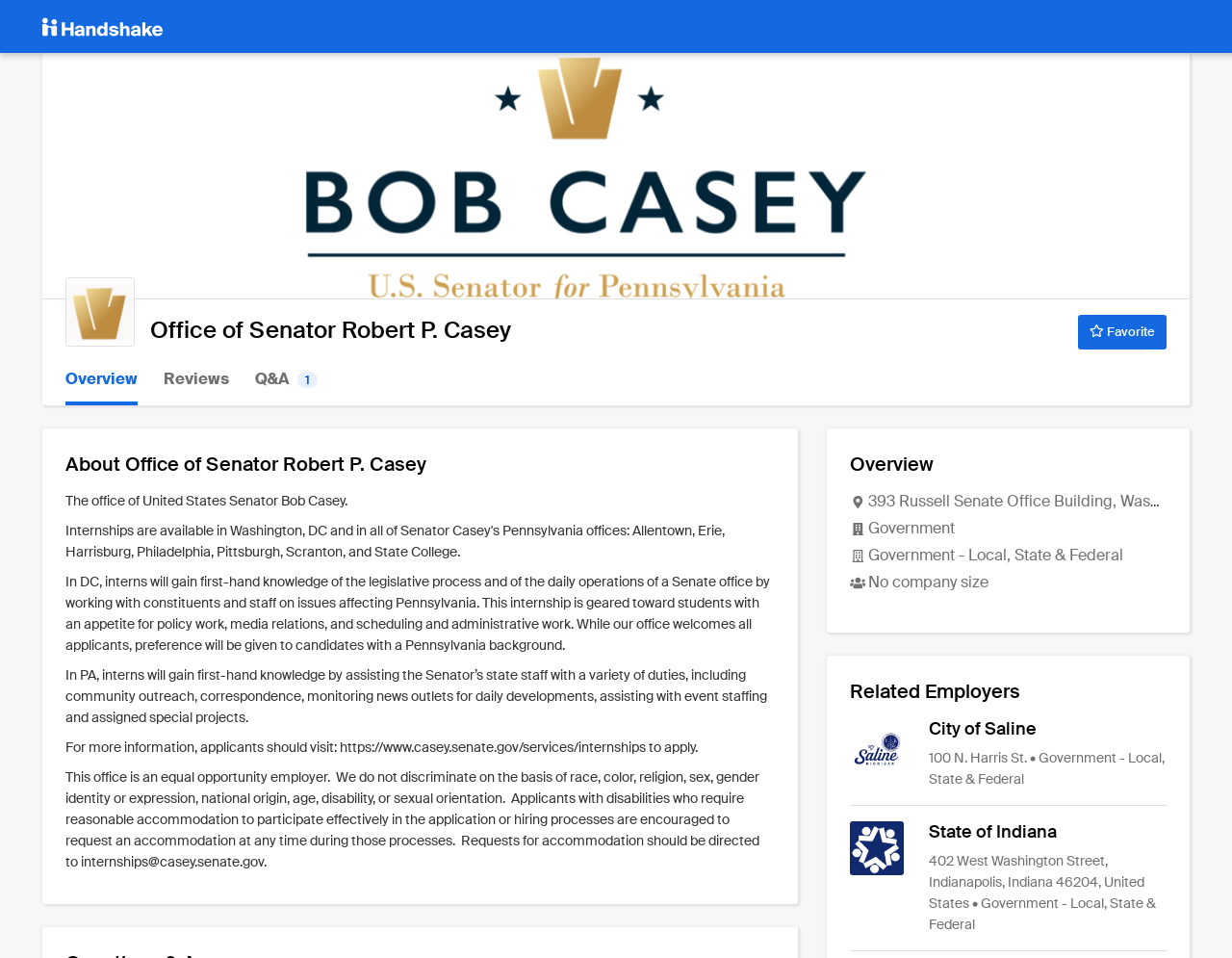Identify the coordinates of the bounding box for the element described below: "alt="Handshake"". Return the coordinates as four float numbers between 0 and 1: [left, top, right, bottom].

[0.034, 0.018, 0.132, 0.038]